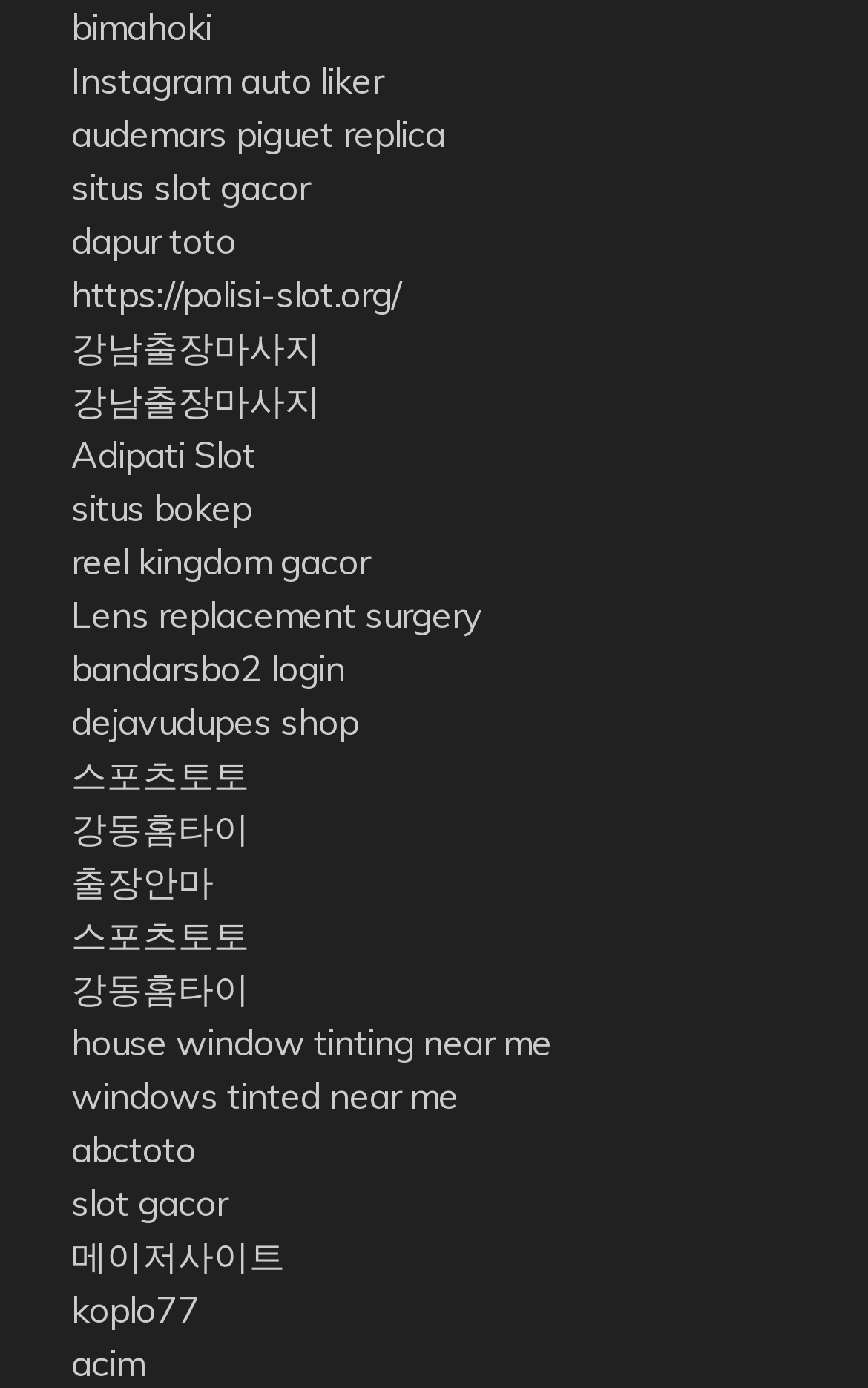Examine the image carefully and respond to the question with a detailed answer: 
What is the most common language of the link texts?

After analyzing the link texts, I found that most of them are in English, with some links having Korean or Indonesian text. However, the majority of the links have English text, suggesting that the webpage is primarily intended for an English-speaking audience.